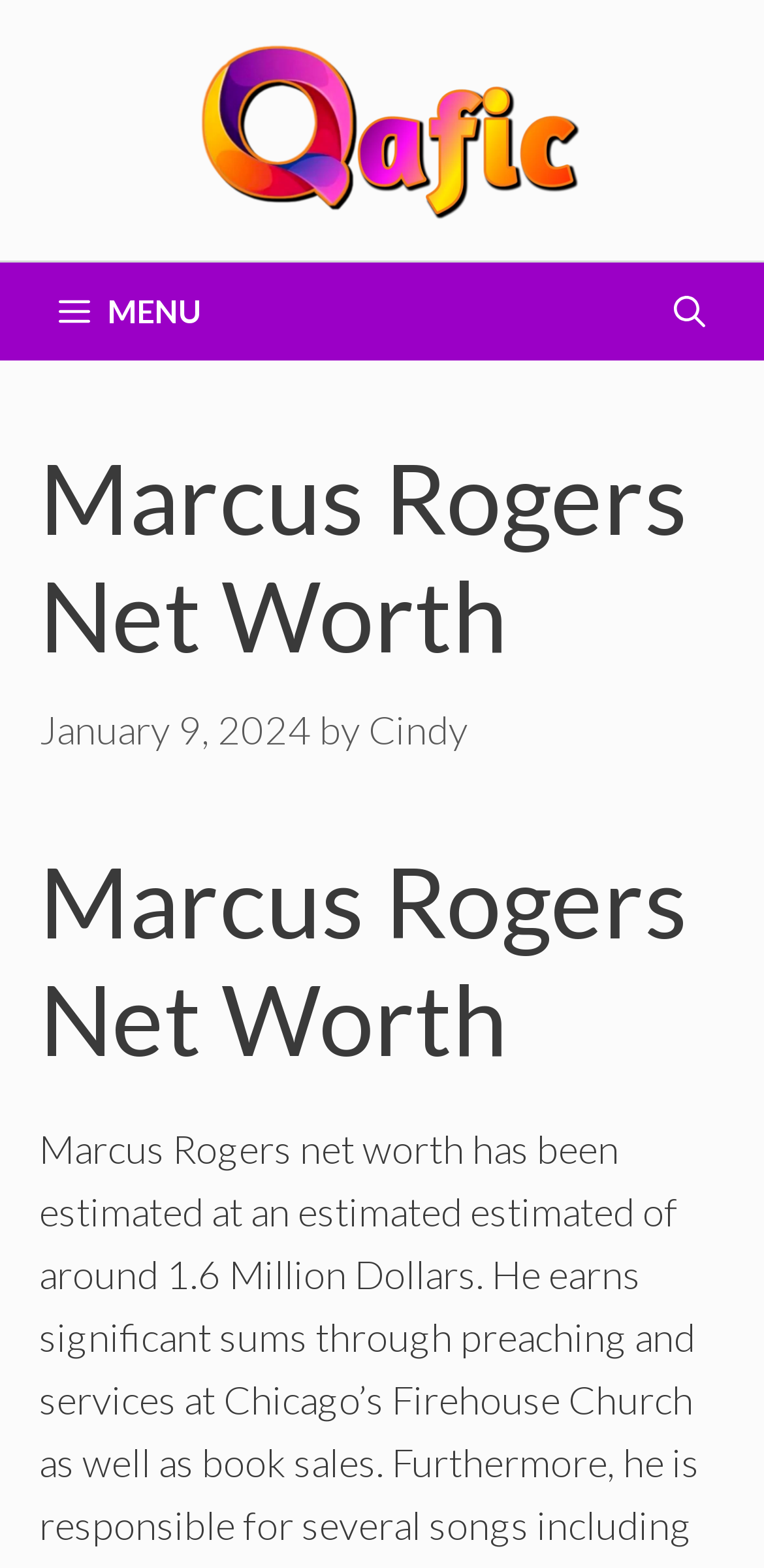What is the name of the person whose net worth is being discussed?
Observe the image and answer the question with a one-word or short phrase response.

Marcus Rogers